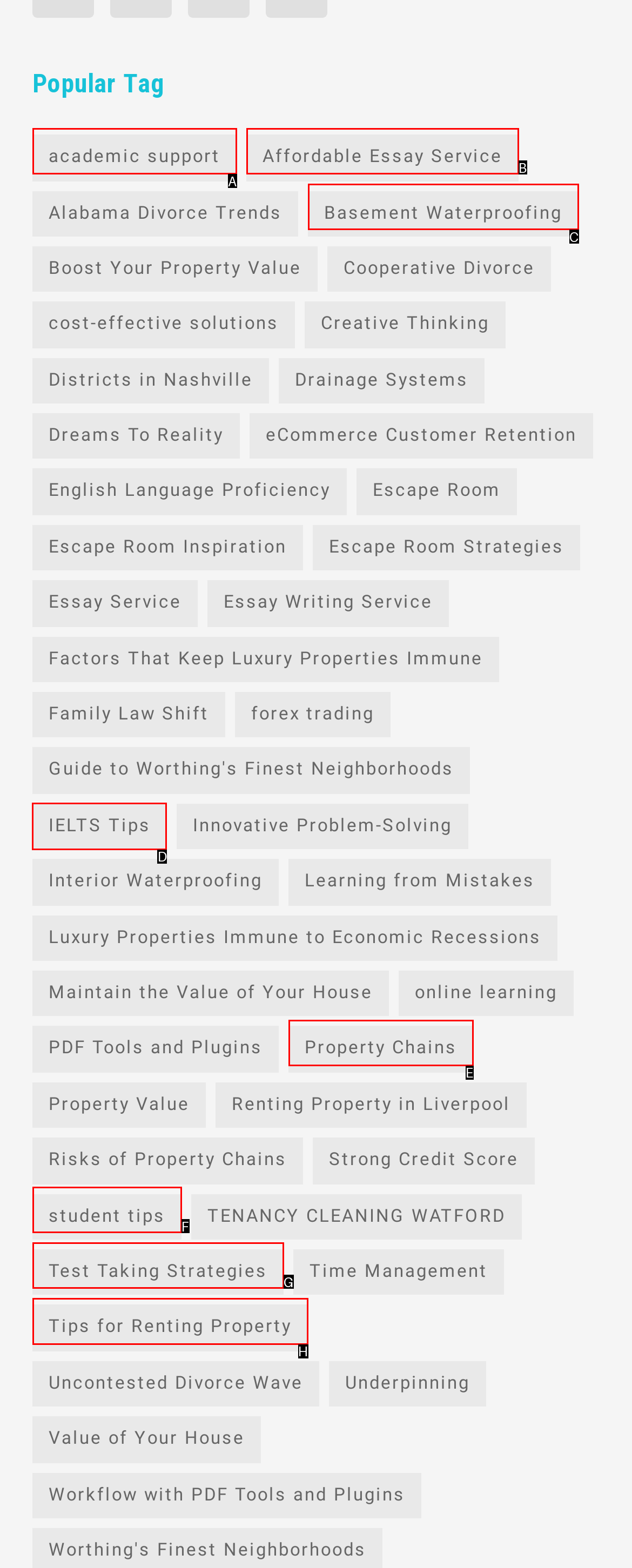From the available options, which lettered element should I click to complete this task: Click on the 'Free Stuff By Mail' link?

None